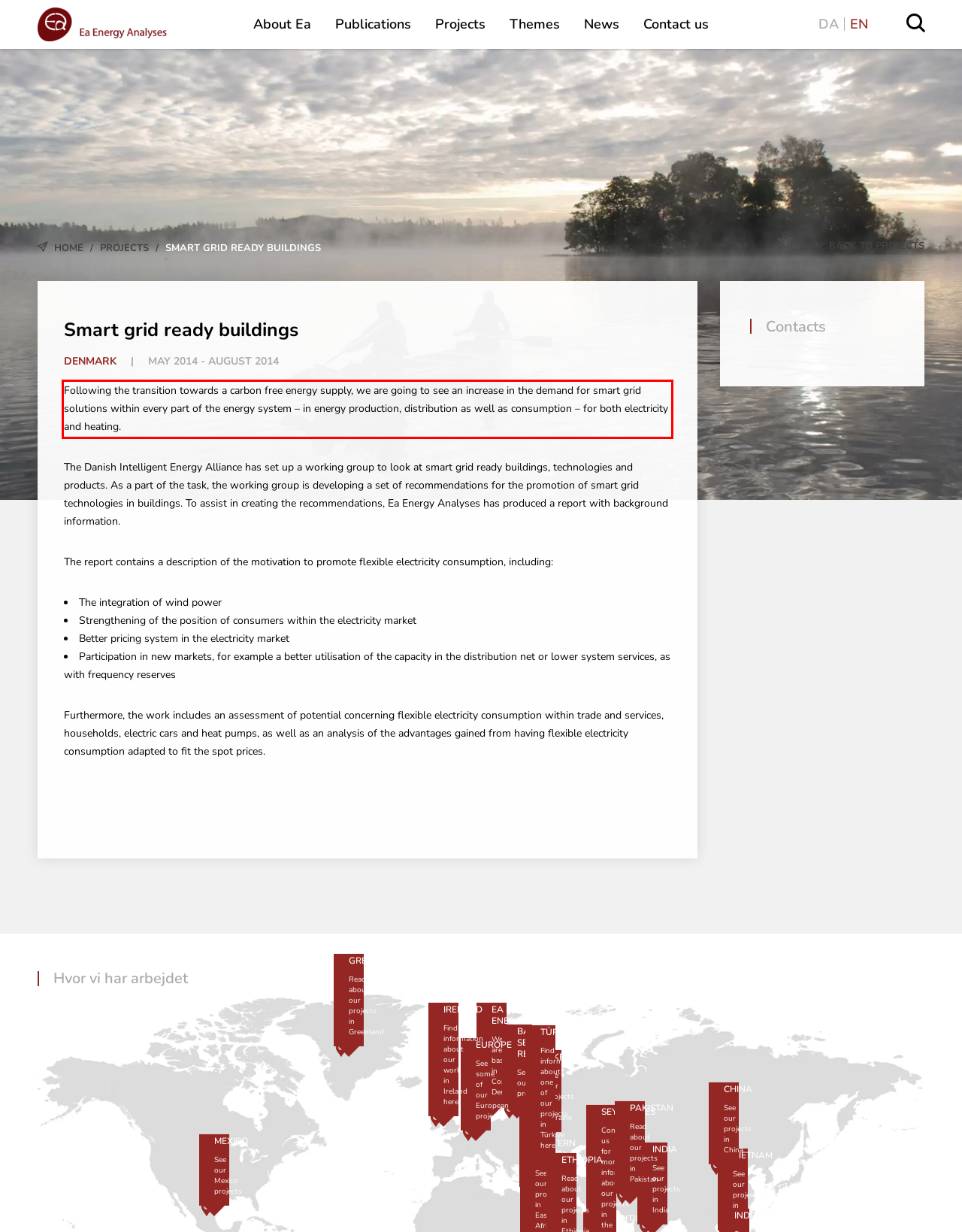You have a screenshot of a webpage with a red bounding box. Use OCR to generate the text contained within this red rectangle.

Following the transition towards a carbon free energy supply, we are going to see an increase in the demand for smart grid solutions within every part of the energy system – in energy production, distribution as well as consumption – for both electricity and heating.